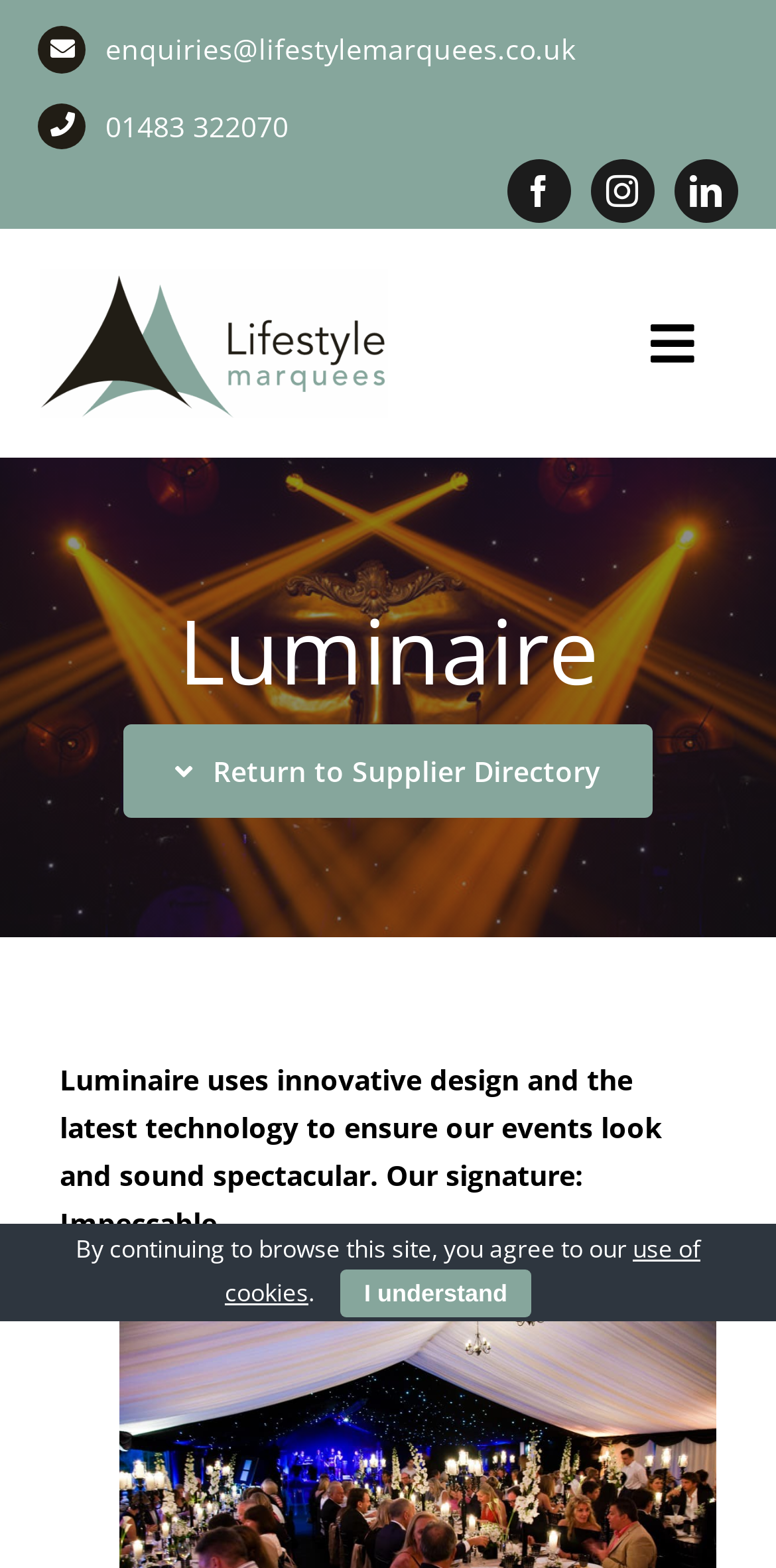Describe every aspect of the webpage comprehensively.

The webpage is for Luminaire, a lifestyle marquees limited company. At the top left, there is a logo of Lifestyle Marquees Limited, accompanied by a navigation menu. The navigation menu has several links, including Marquee Hire, Event Services, Corporate Services, Blog & Info, Gallery, and About Us, each with a corresponding button to open its submenu.

Below the navigation menu, there is a heading that reads "Luminaire". Next to it, there is a link to return to the Supplier Directory. 

The main content of the webpage starts with a paragraph that describes Luminaire's event services, highlighting their innovative design and latest technology to ensure spectacular events. 

At the bottom of the page, there is a notice about the use of cookies on the website, with a link to learn more about it. The notice is followed by a button that says "I understand".

On the top right, there are three social media links to Facebook, Instagram, and LinkedIn. Below them, there are two contact links, one for email enquiries and one for a phone number.